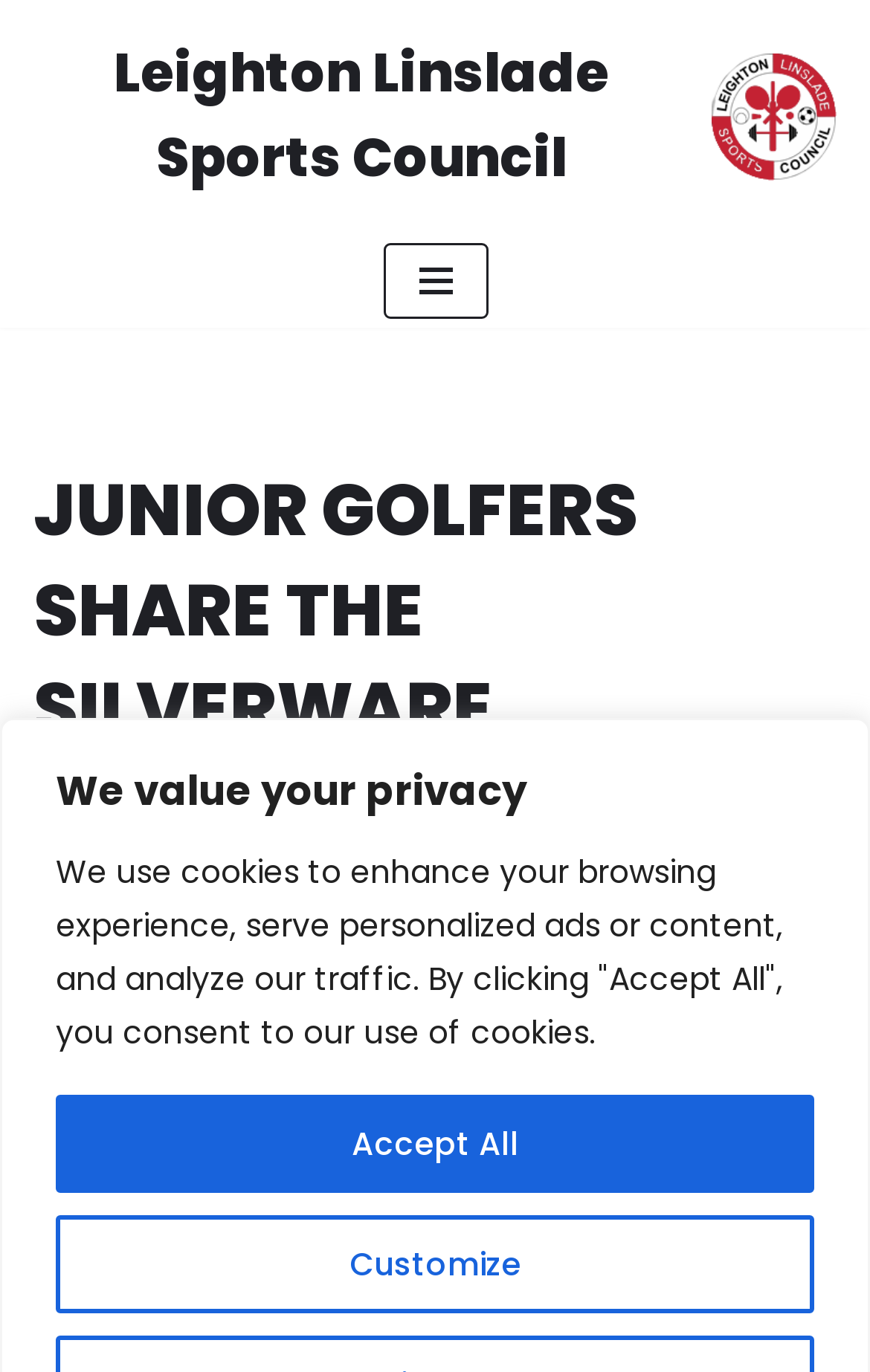Find and extract the text of the primary heading on the webpage.

JUNIOR GOLFERS SHARE THE SILVERWARE…